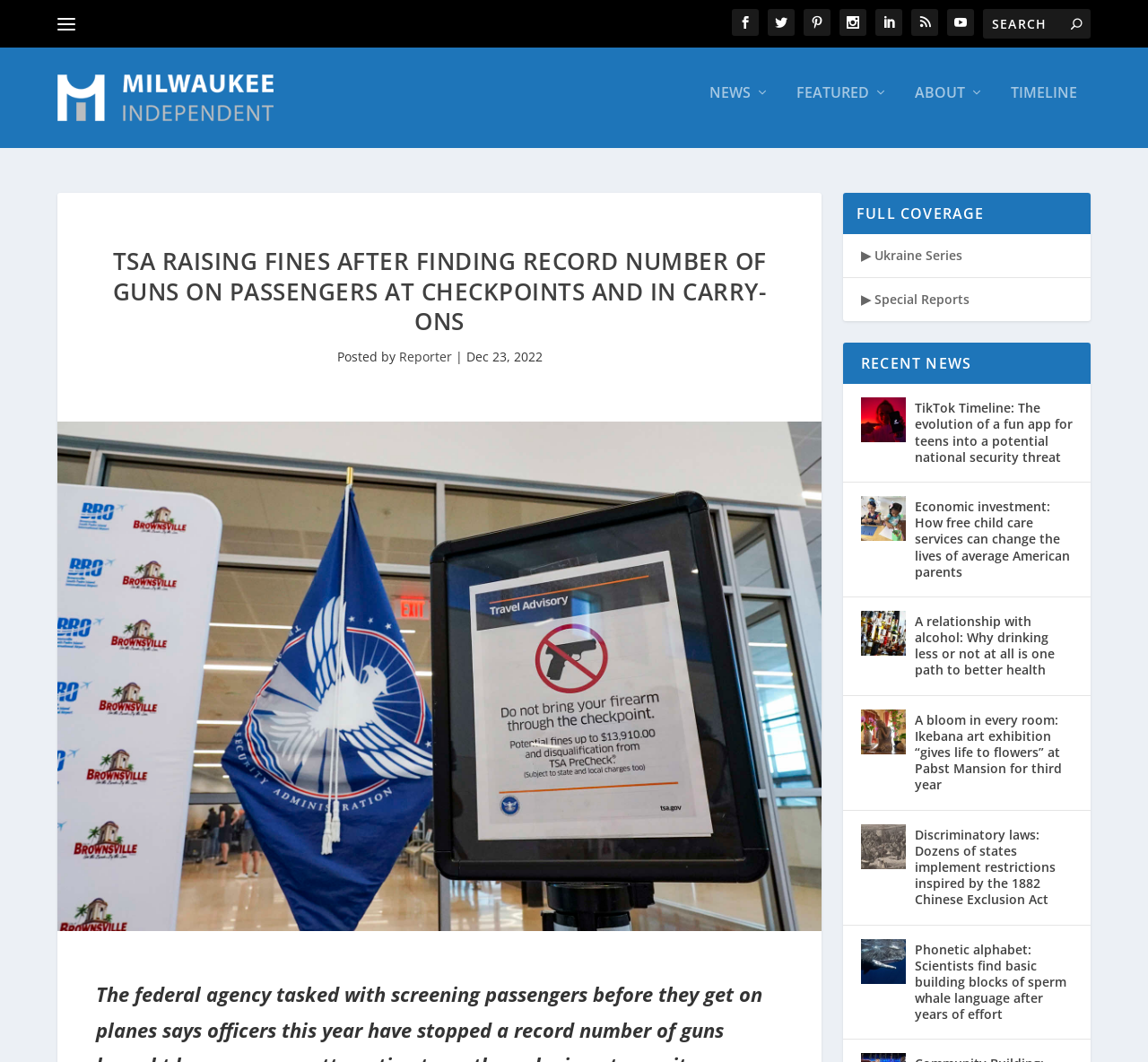Determine the bounding box coordinates for the region that must be clicked to execute the following instruction: "Search for something".

[0.856, 0.008, 0.95, 0.036]